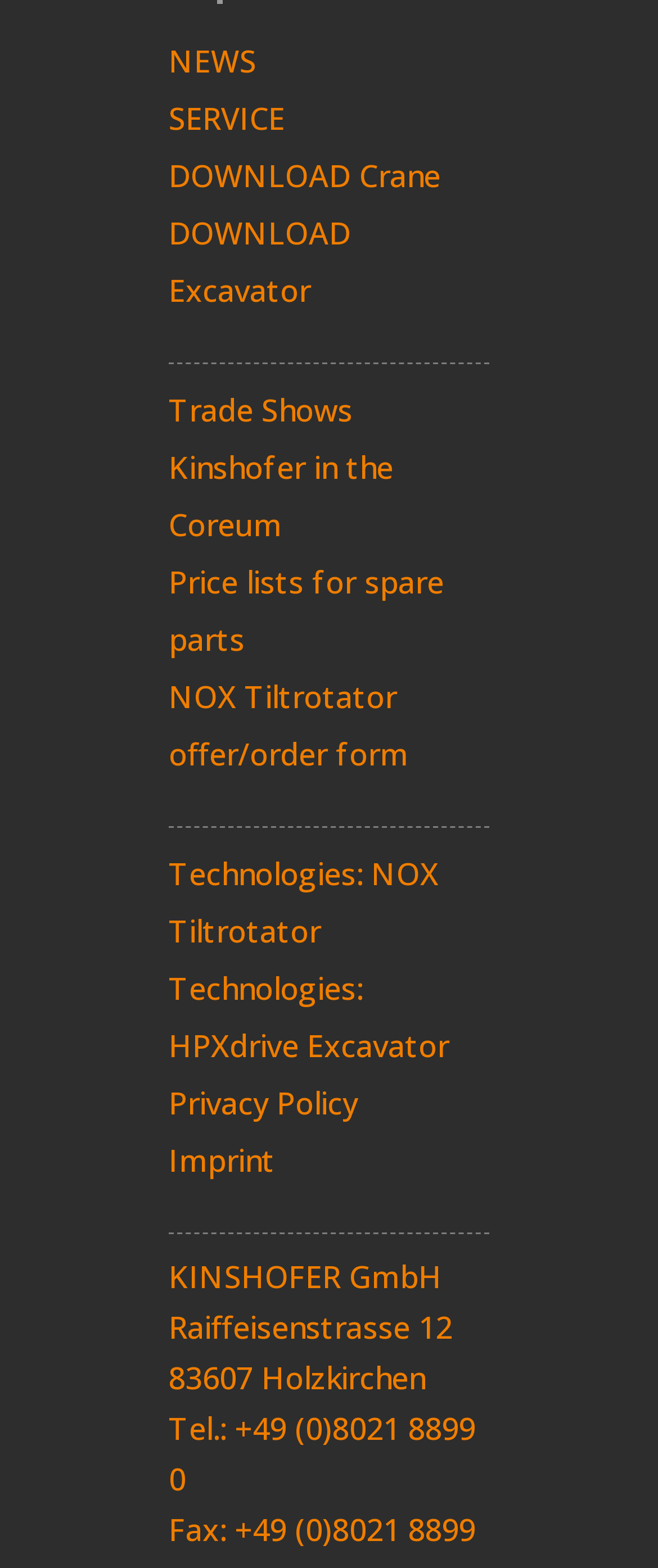Answer with a single word or phrase: 
How many download options are available?

2